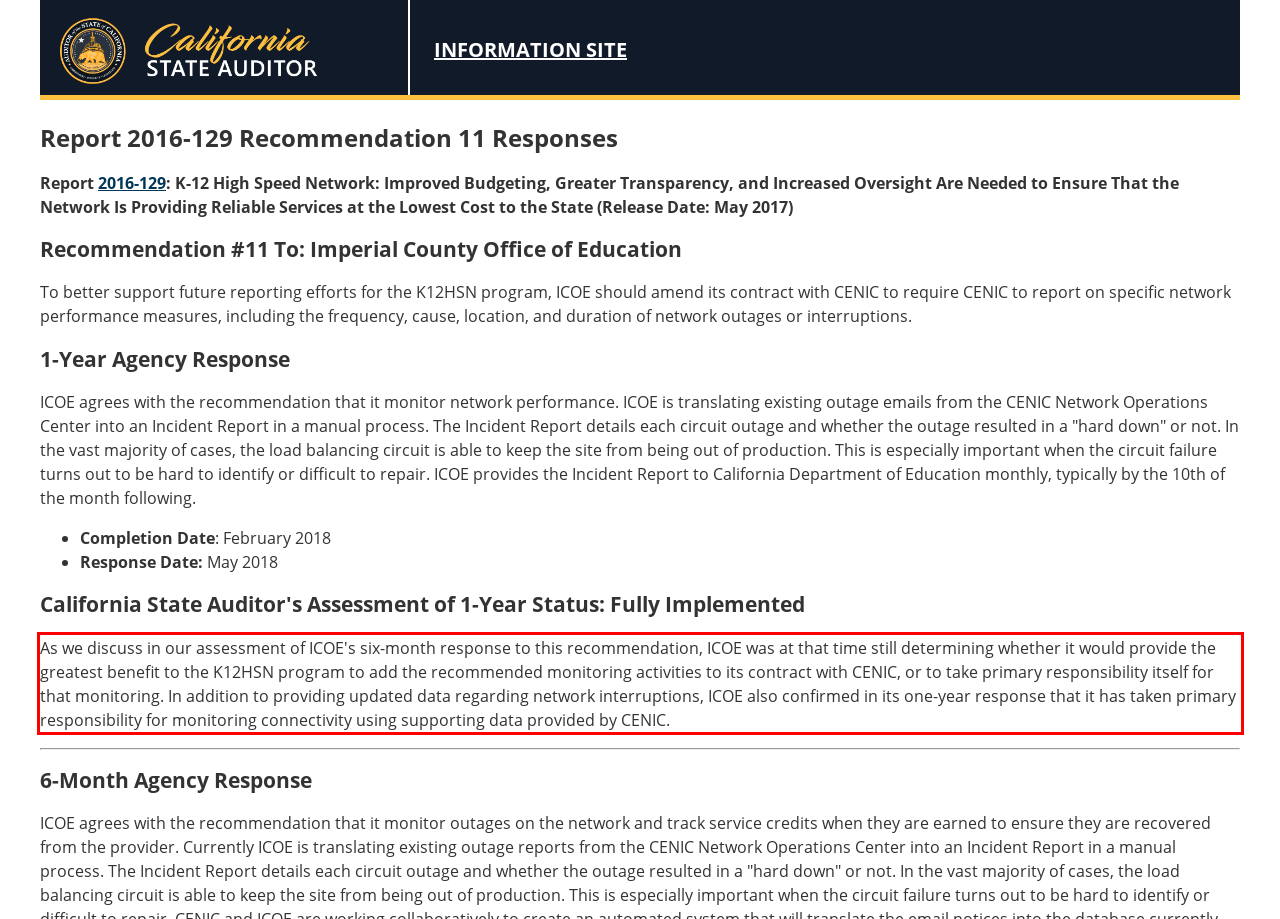Please examine the screenshot of the webpage and read the text present within the red rectangle bounding box.

As we discuss in our assessment of ICOE's six-month response to this recommendation, ICOE was at that time still determining whether it would provide the greatest benefit to the K12HSN program to add the recommended monitoring activities to its contract with CENIC, or to take primary responsibility itself for that monitoring. In addition to providing updated data regarding network interruptions, ICOE also confirmed in its one-year response that it has taken primary responsibility for monitoring connectivity using supporting data provided by CENIC.